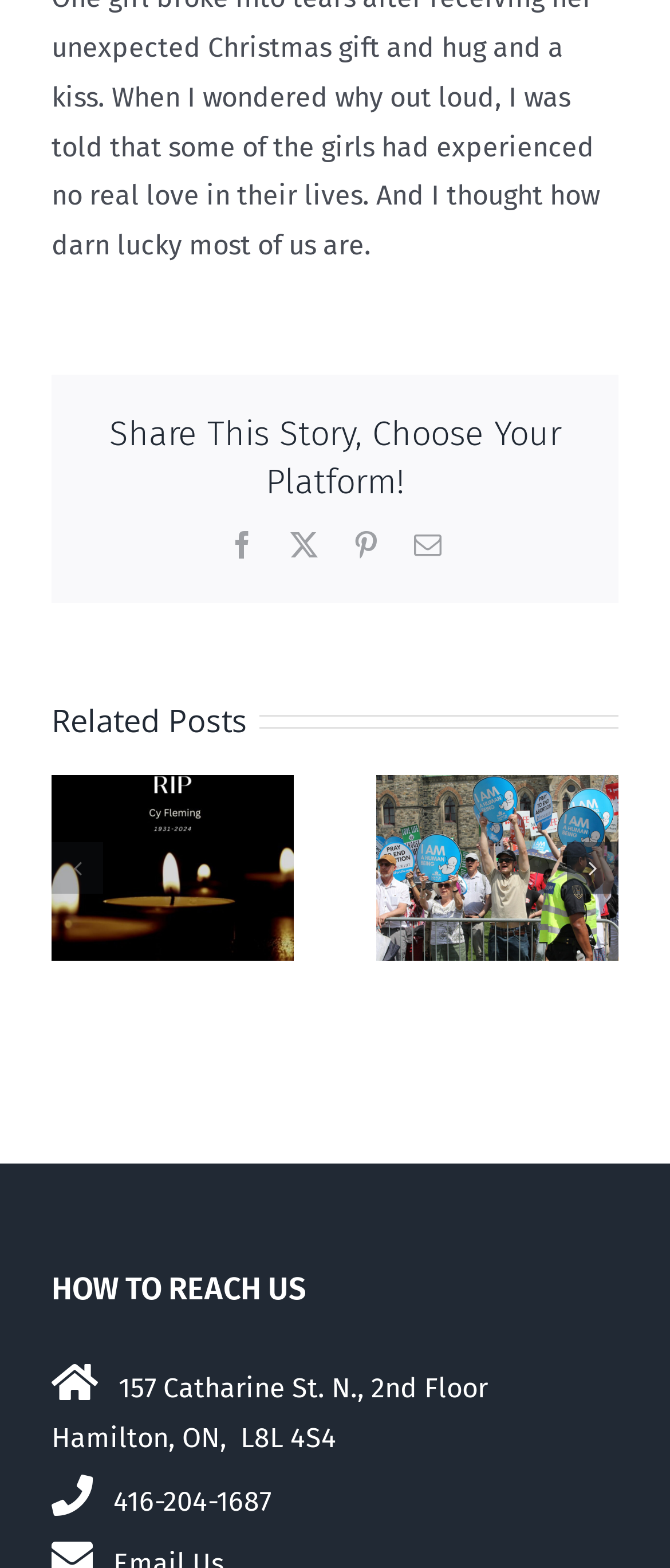Could you indicate the bounding box coordinates of the region to click in order to complete this instruction: "Call the phone number".

[0.169, 0.947, 0.405, 0.967]